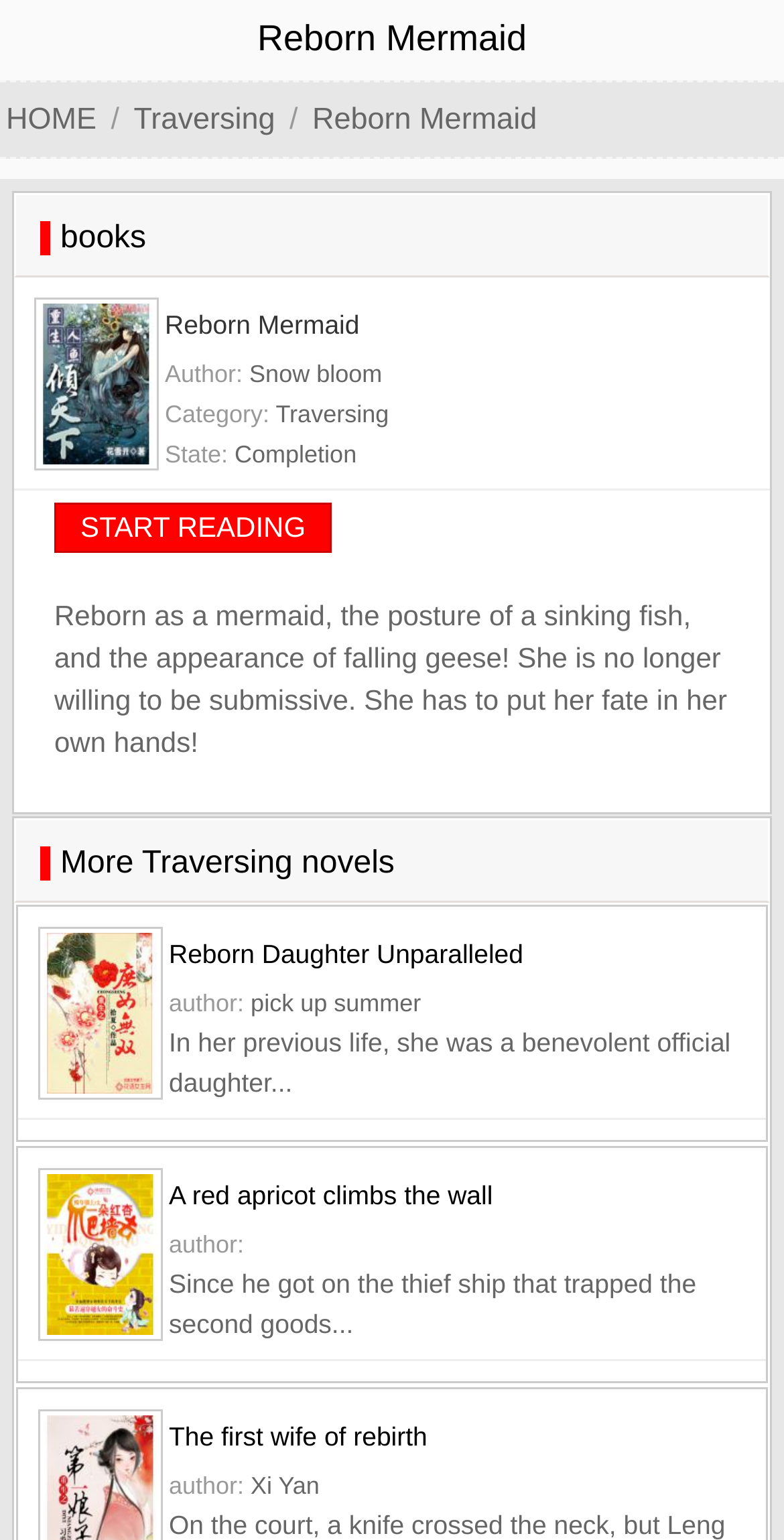Who is the author of Reborn Mermaid?
Based on the screenshot, provide your answer in one word or phrase.

Snow bloom